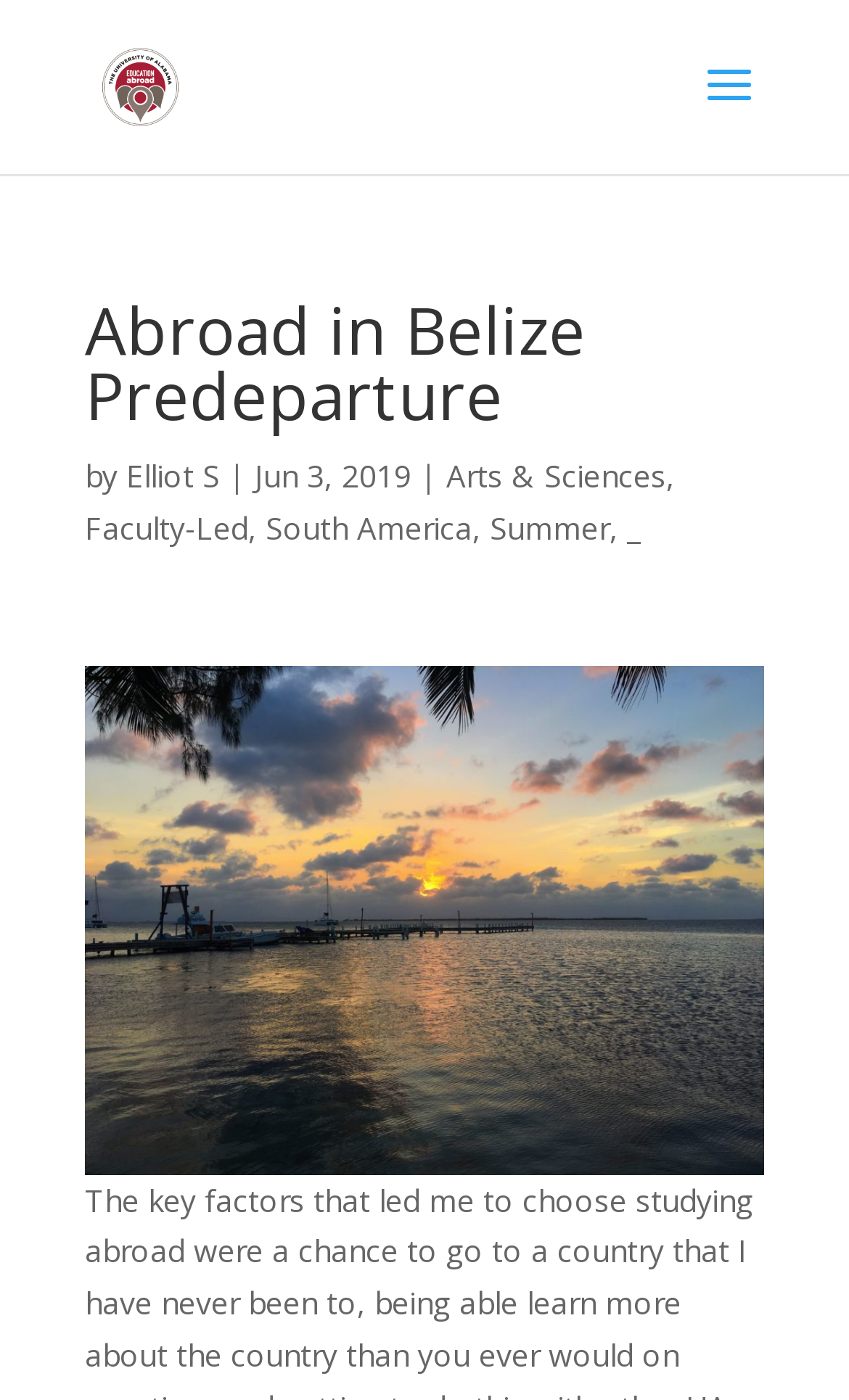Highlight the bounding box of the UI element that corresponds to this description: "Arts & Sciences".

[0.526, 0.325, 0.785, 0.354]